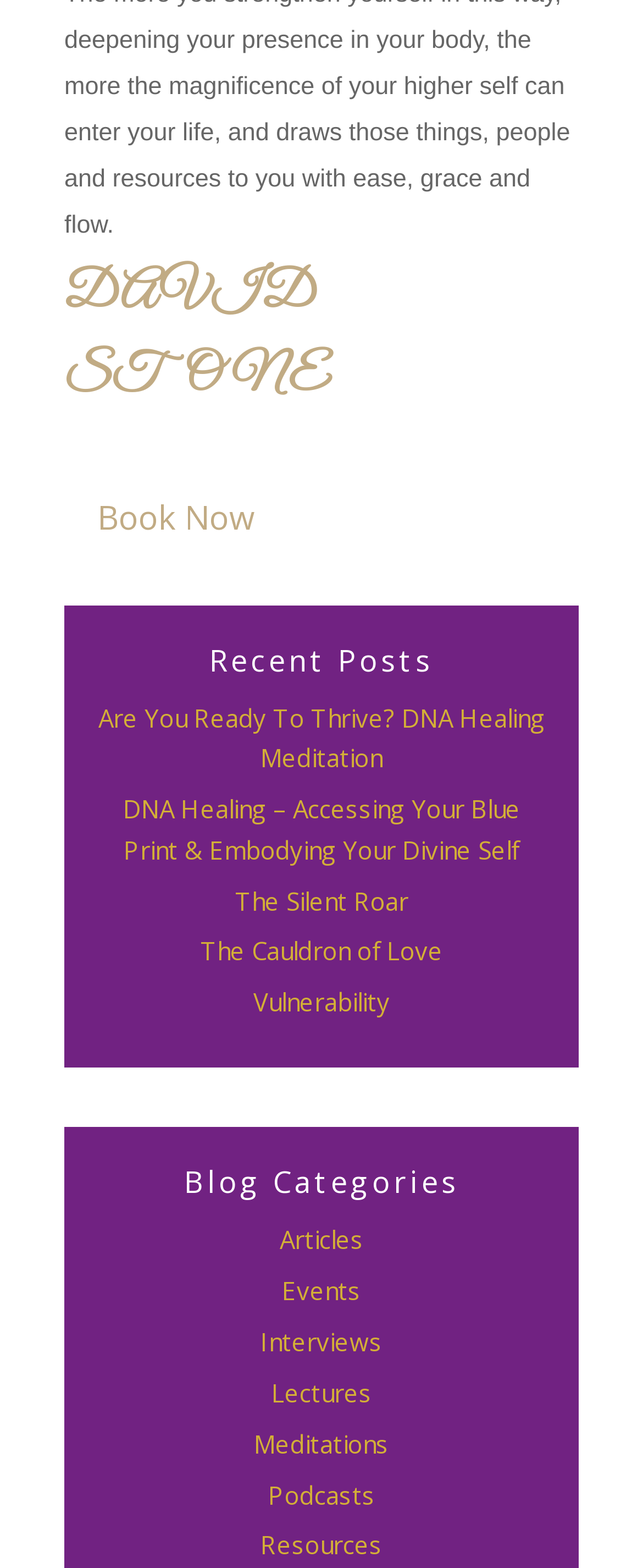How many blog posts are listed on the webpage?
Examine the image and give a concise answer in one word or a short phrase.

5